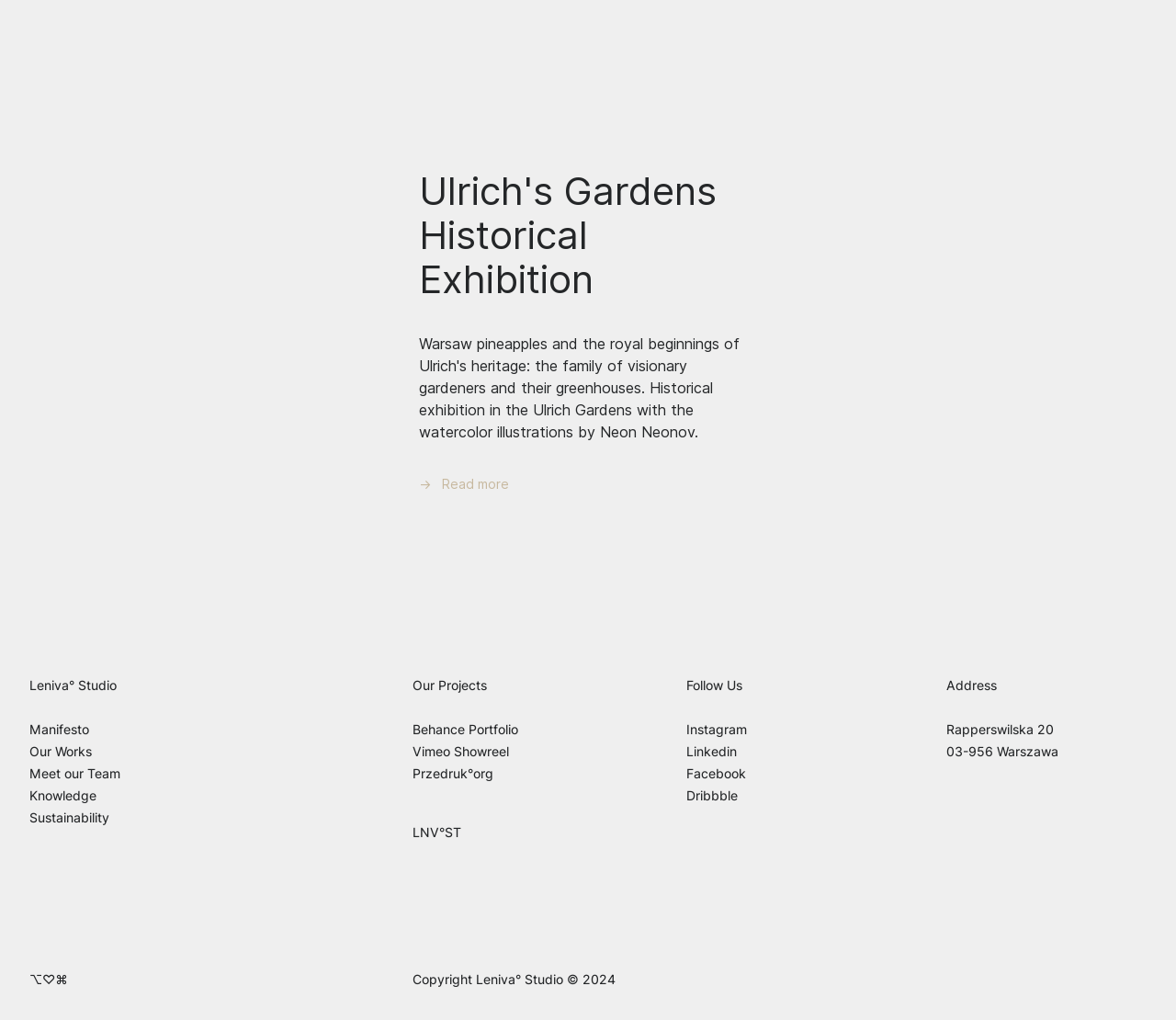Identify the bounding box coordinates of the region that should be clicked to execute the following instruction: "Read more about Ulrich's Gardens Historical Exhibition".

[0.356, 0.467, 0.433, 0.484]